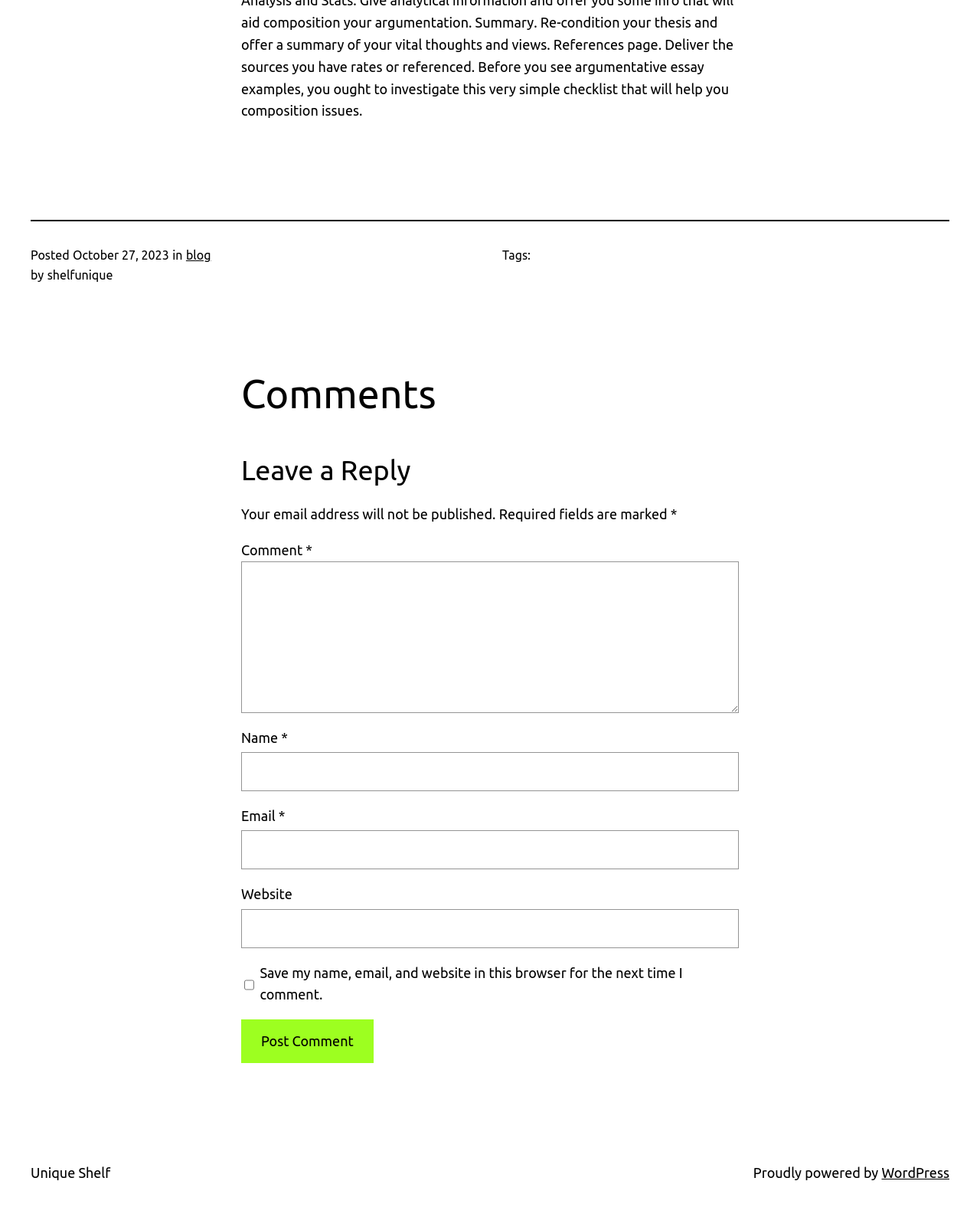Identify the coordinates of the bounding box for the element that must be clicked to accomplish the instruction: "Click to post your comment".

[0.246, 0.838, 0.381, 0.873]